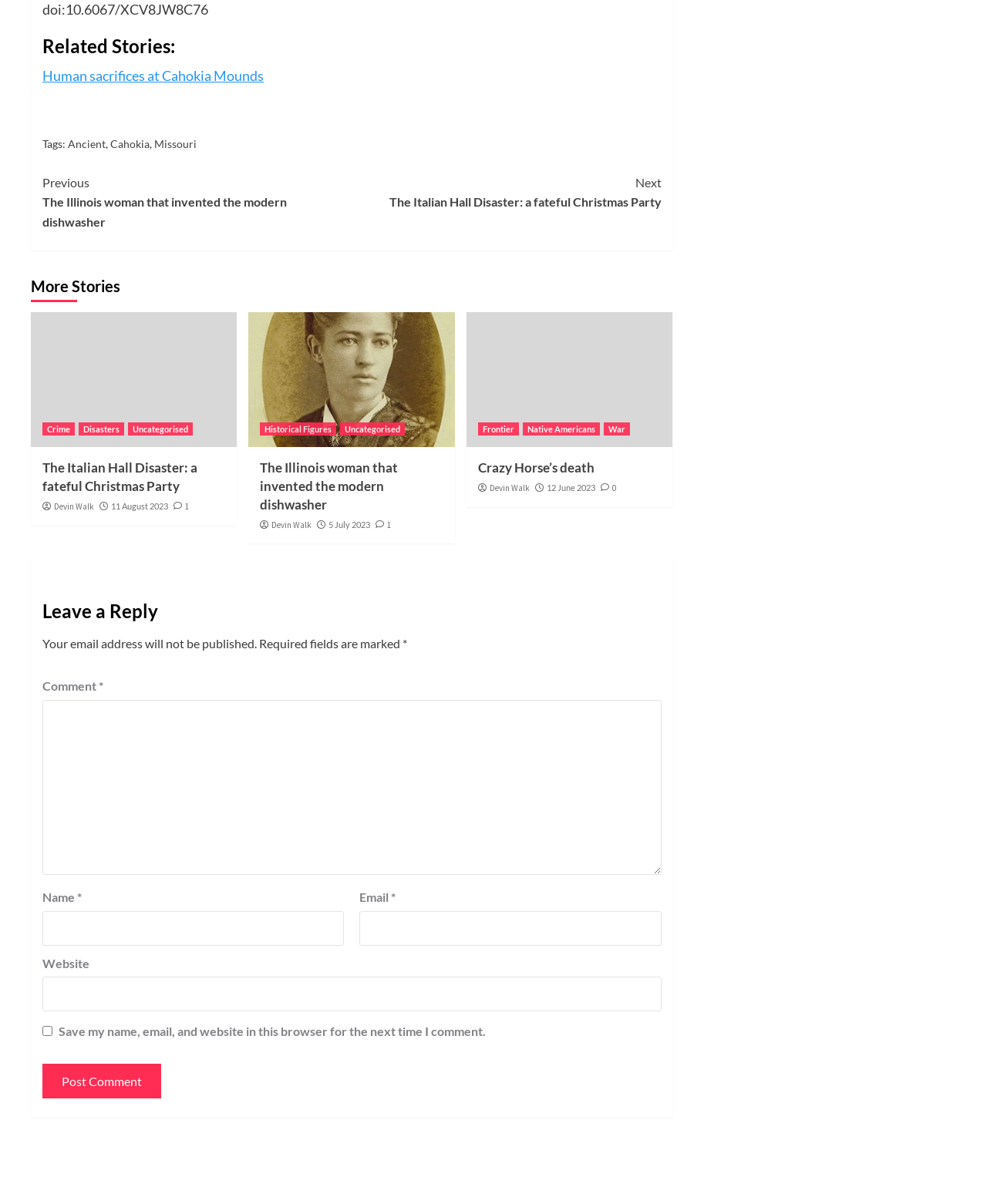From the given element description: "Devin Walk", find the bounding box for the UI element. Provide the coordinates as four float numbers between 0 and 1, in the order [left, top, right, bottom].

[0.496, 0.222, 0.537, 0.231]